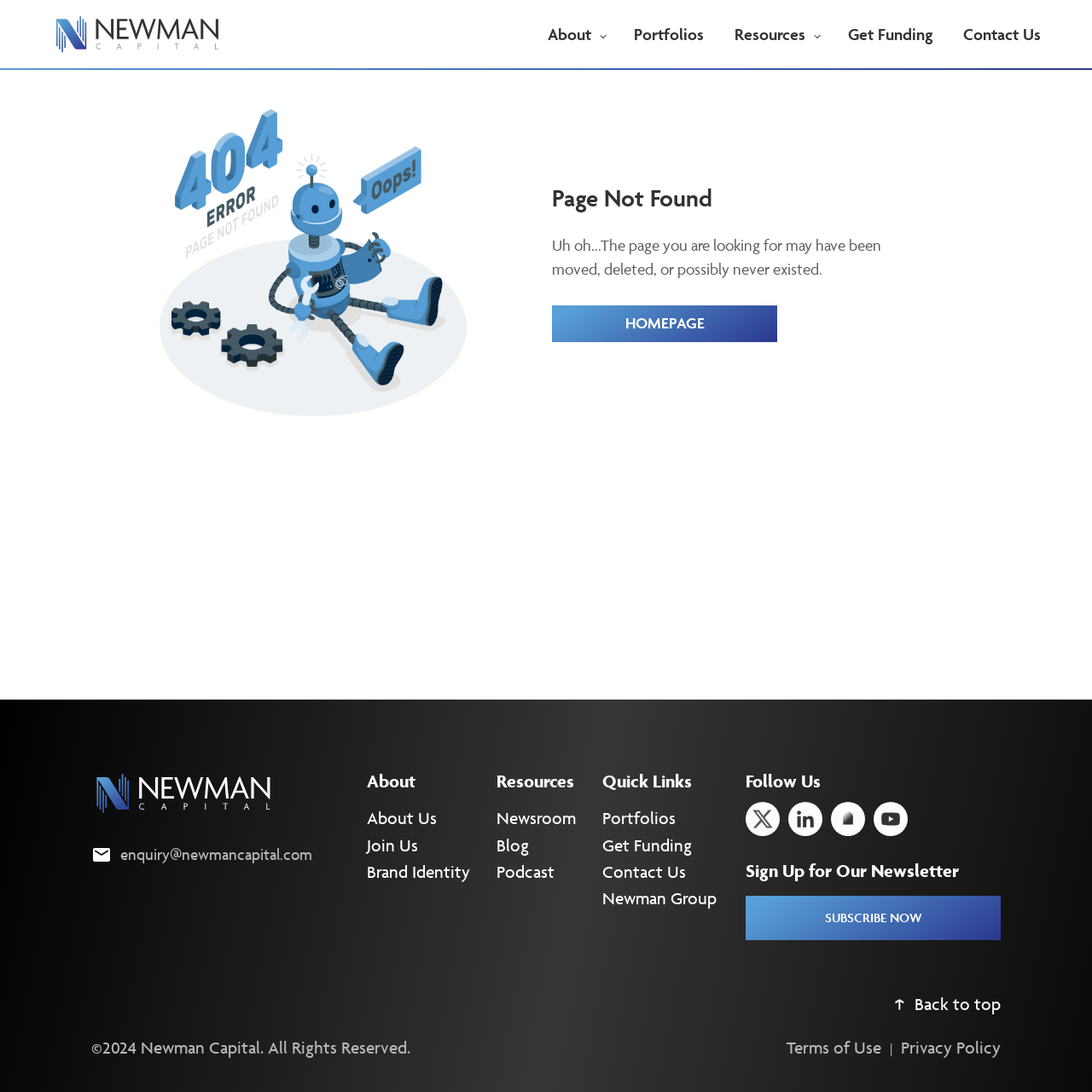What is the email address provided in the footer? Using the information from the screenshot, answer with a single word or phrase.

enquiry@newmancapital.com